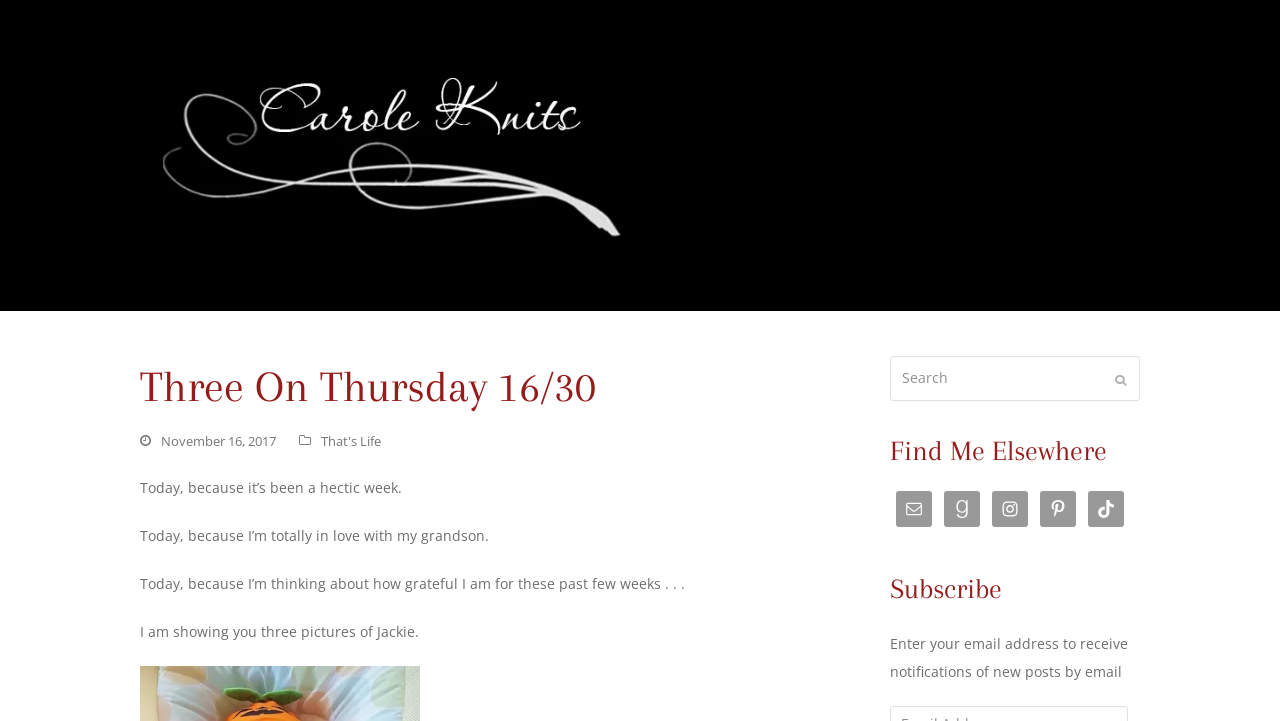What can you do with your email address on this blog?
Refer to the image and answer the question using a single word or phrase.

Receive notifications of new posts